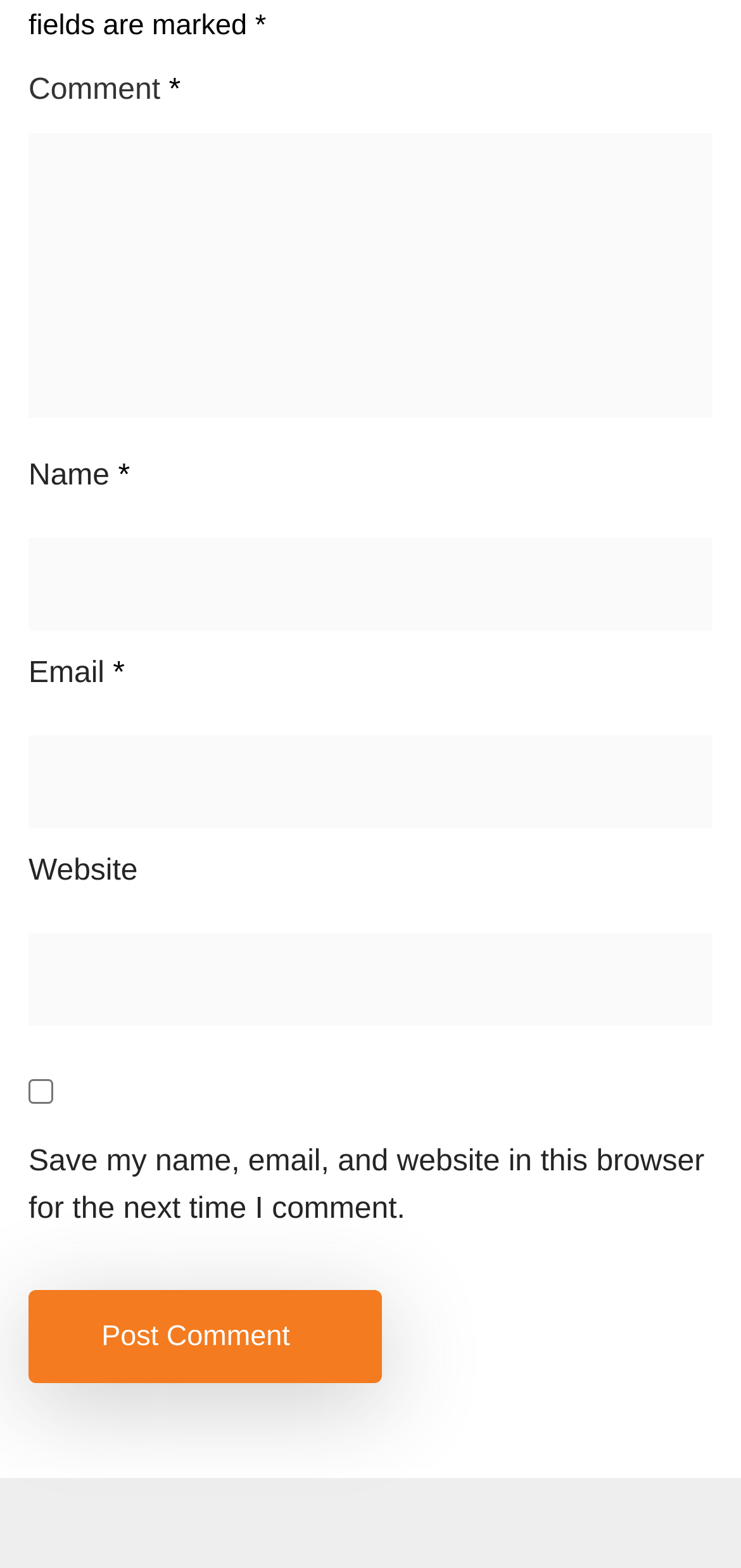What is the function of the checkbox?
Use the image to answer the question with a single word or phrase.

To save user data